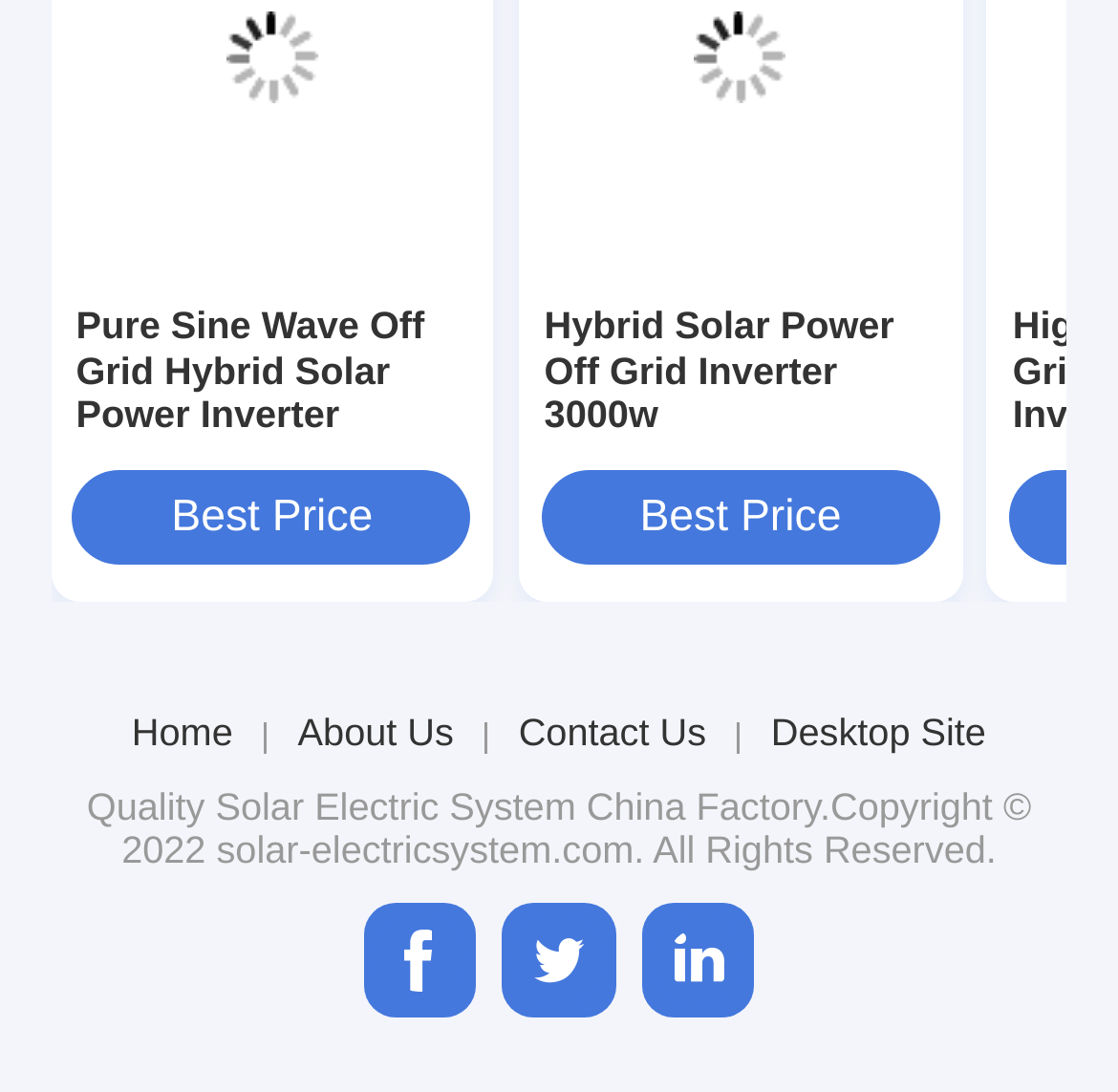Give a one-word or phrase response to the following question: What is the product category of the link 'Solar Electric System'?

Solar Electric System